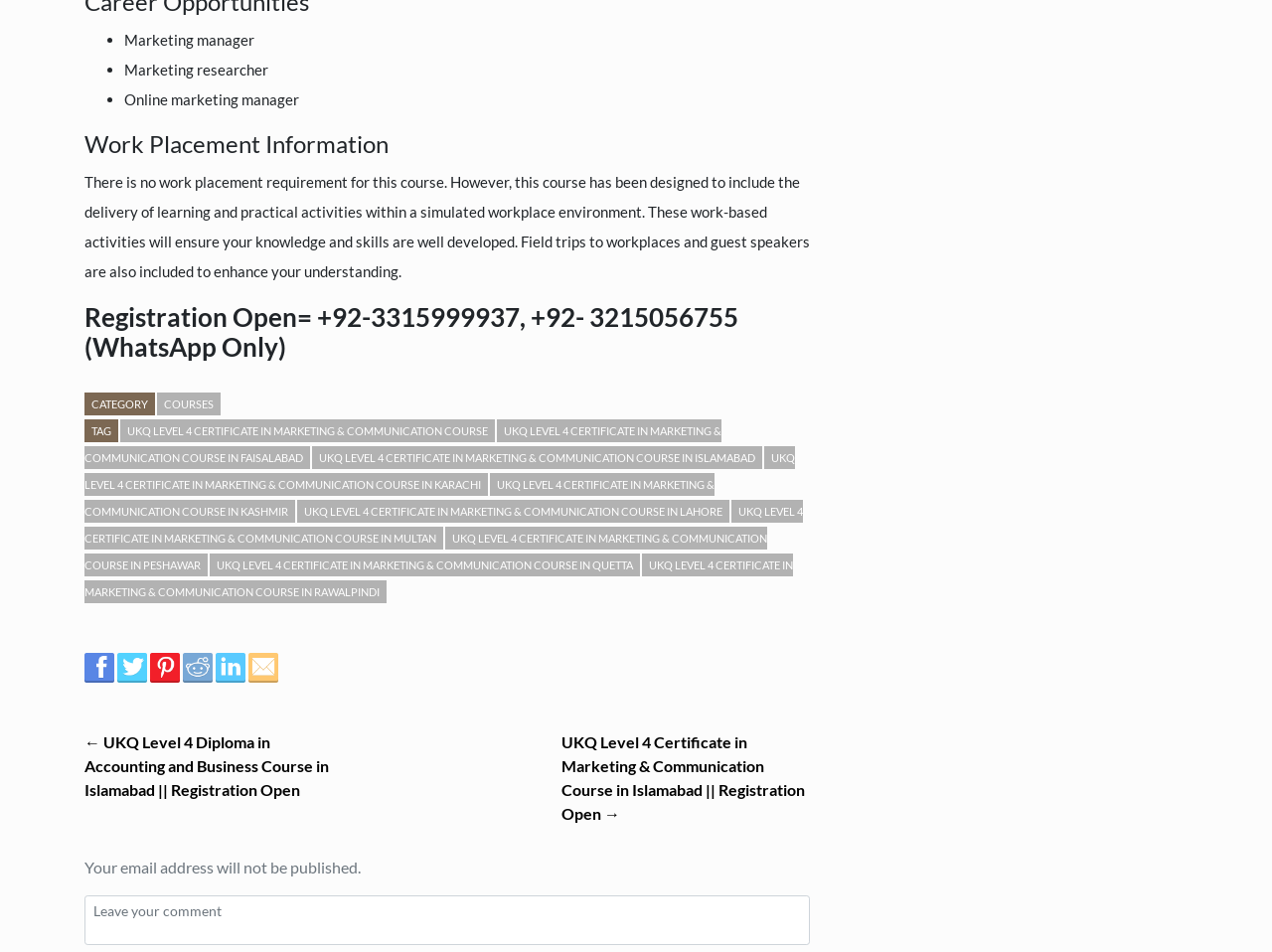Identify the bounding box for the described UI element. Provide the coordinates in (top-left x, top-left y, bottom-right x, bottom-right y) format with values ranging from 0 to 1: alt="Pinterest"

[0.118, 0.689, 0.144, 0.709]